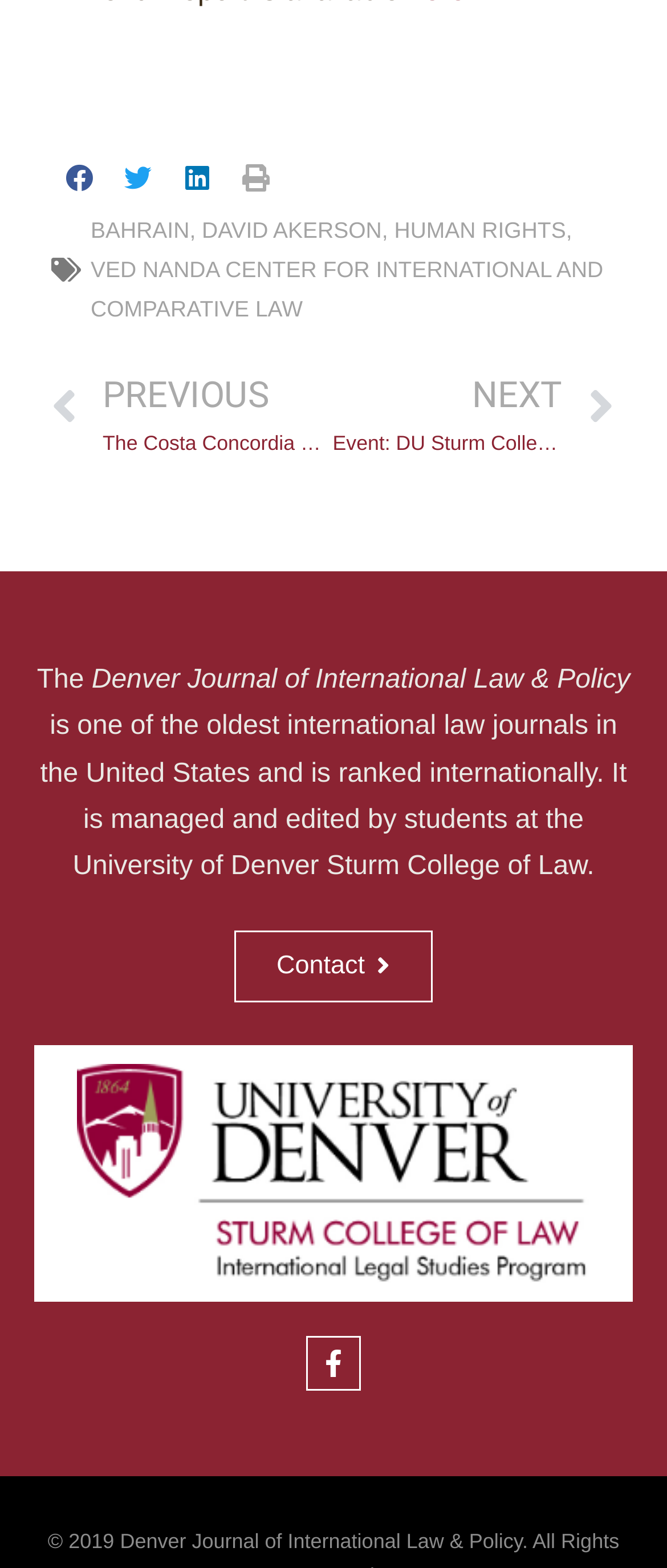Please analyze the image and give a detailed answer to the question:
How many links are there in the navigation section?

I counted the number of links in the navigation section at the top of the webpage, which are 'BAHRAIN', 'DAVID AKERSON', 'HUMAN RIGHTS', 'VED NANDA CENTER FOR INTERNATIONAL AND COMPARATIVE LAW', and 'Prev PREVIOUS The Costa Concordia Disaster: An Opportunity for Revision of Maritime Safety Standards?'. There are 5 links in total.